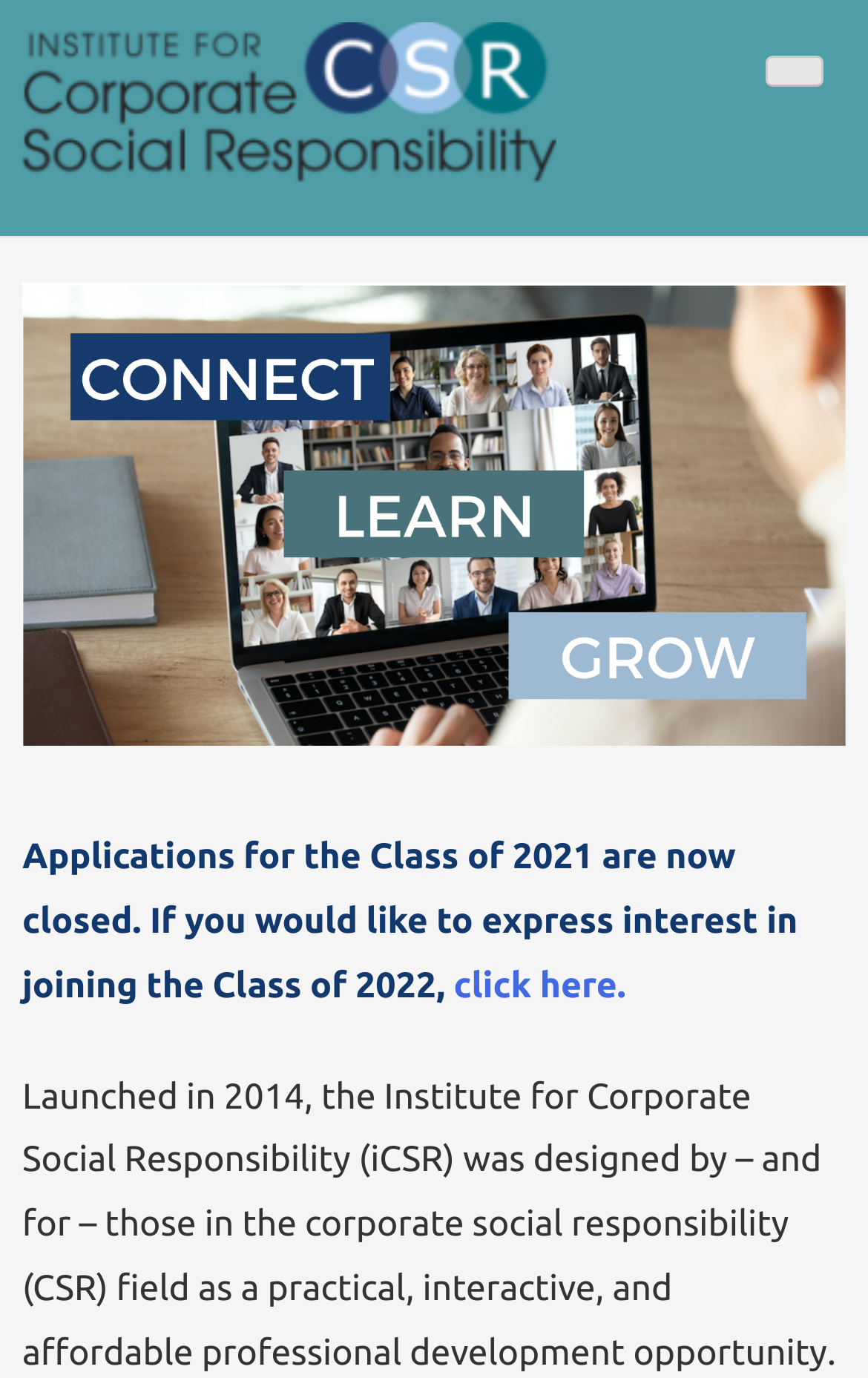Based on the element description click here., identify the bounding box coordinates for the UI element. The coordinates should be in the format (top-left x, top-left y, bottom-right x, bottom-right y) and within the 0 to 1 range.

[0.523, 0.701, 0.721, 0.73]